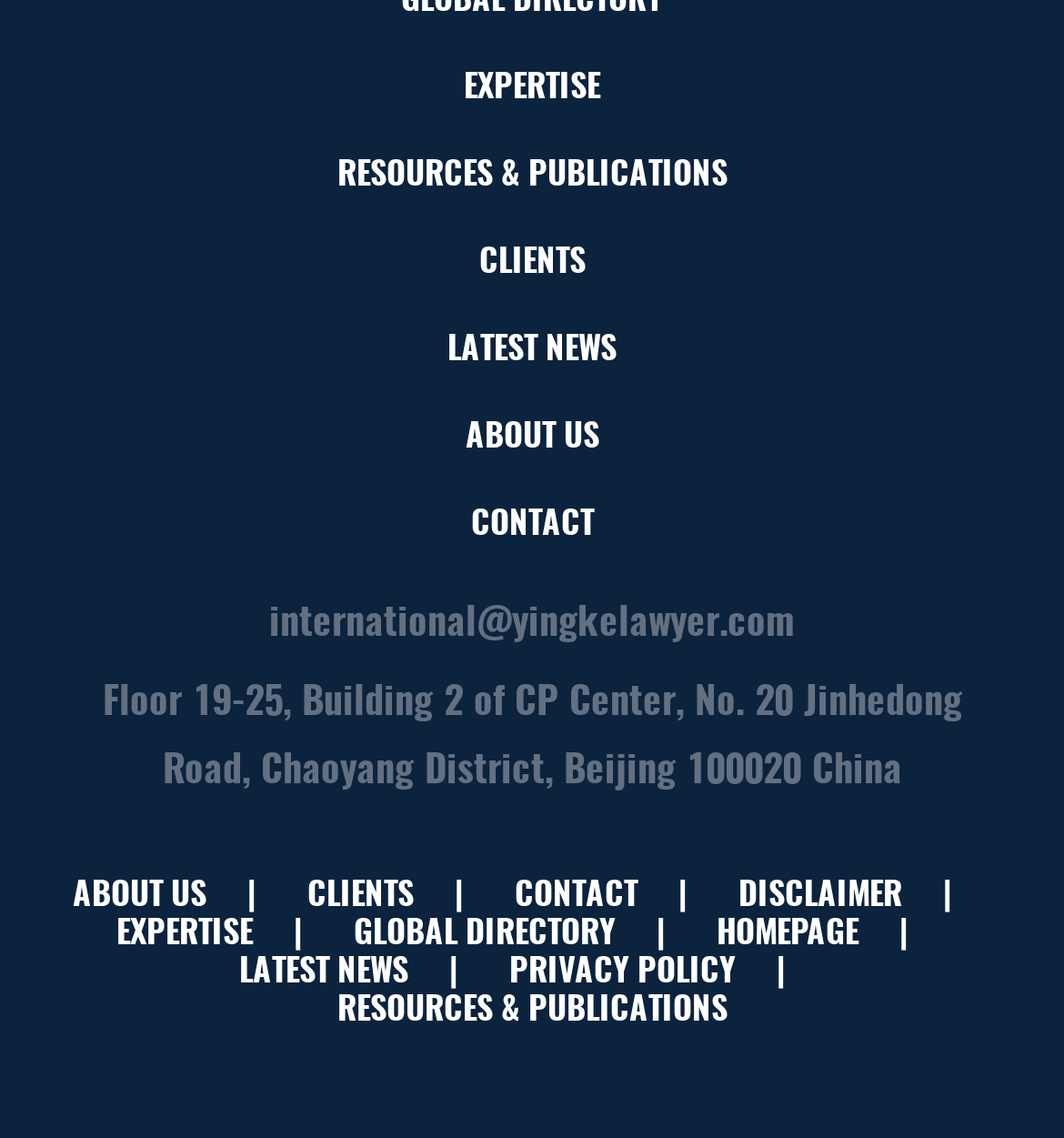Identify the coordinates of the bounding box for the element that must be clicked to accomplish the instruction: "Go to the ABOUT US page".

[0.068, 0.773, 0.194, 0.801]